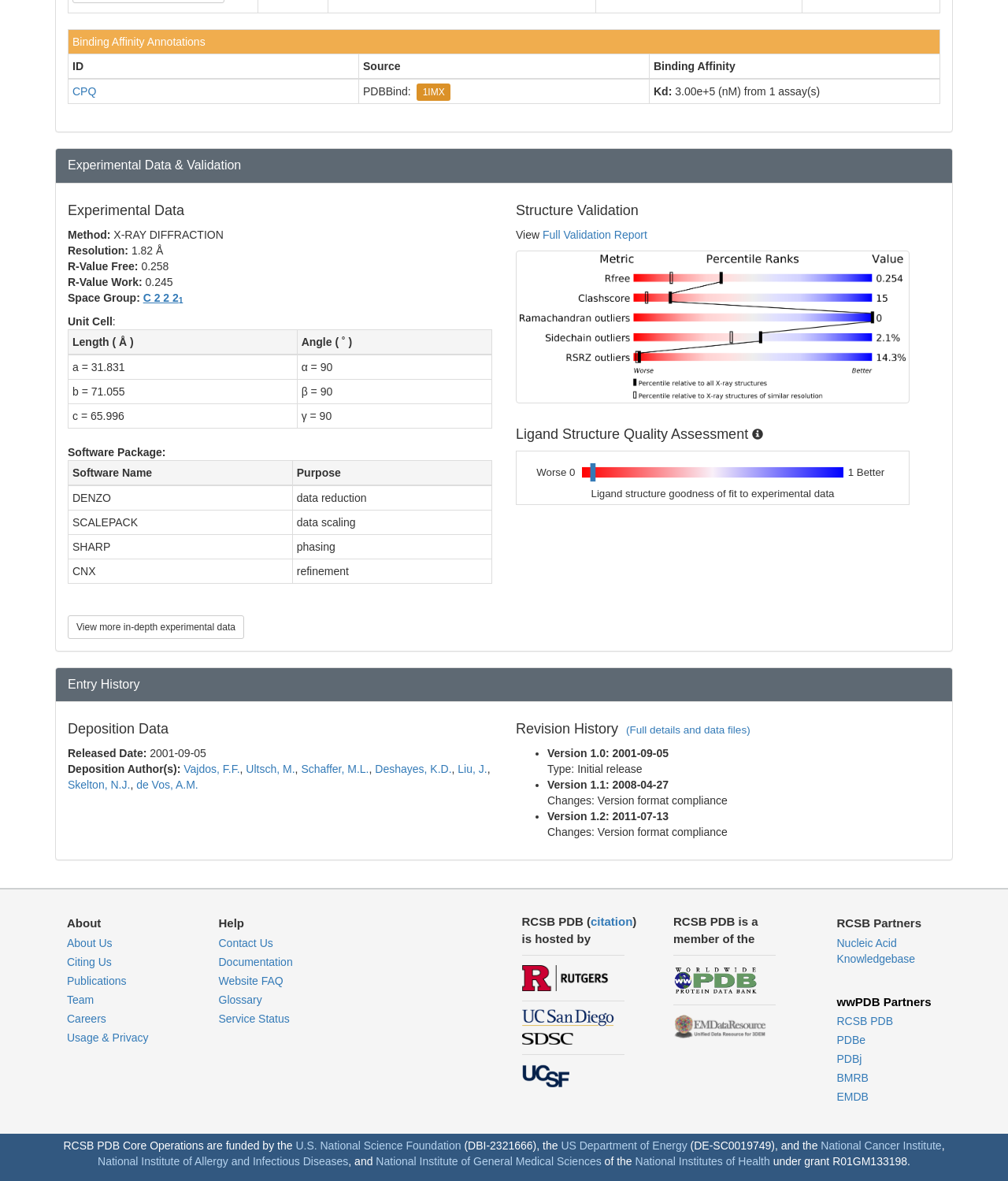Identify the bounding box coordinates of the region that needs to be clicked to carry out this instruction: "Read the study on Open Source Program Offices". Provide these coordinates as four float numbers ranging from 0 to 1, i.e., [left, top, right, bottom].

None